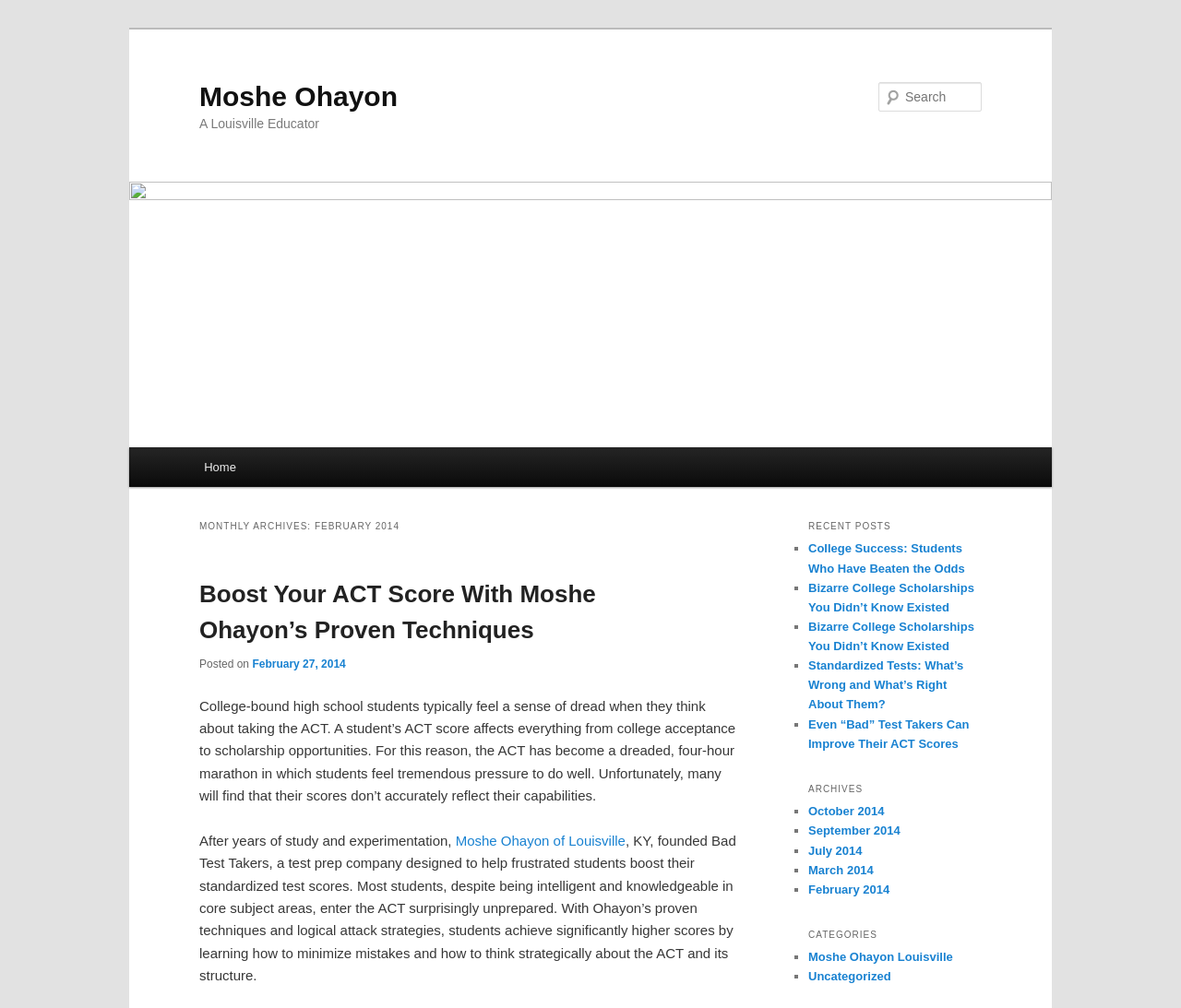Locate the UI element described by parent_node: Moshe Ohayon in the provided webpage screenshot. Return the bounding box coordinates in the format (top-left x, top-left y, bottom-right x, bottom-right y), ensuring all values are between 0 and 1.

[0.109, 0.18, 0.891, 0.444]